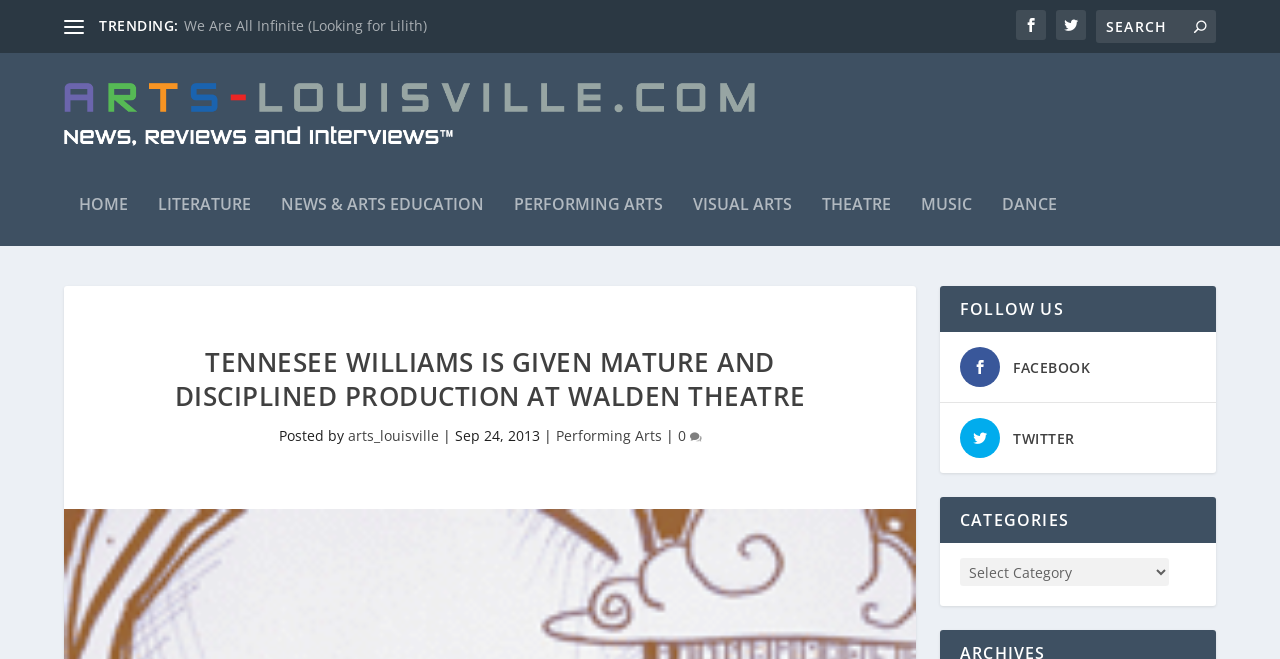Identify the bounding box coordinates of the section that should be clicked to achieve the task described: "Read the article about TENNESEE WILLIAMS".

[0.097, 0.527, 0.669, 0.644]